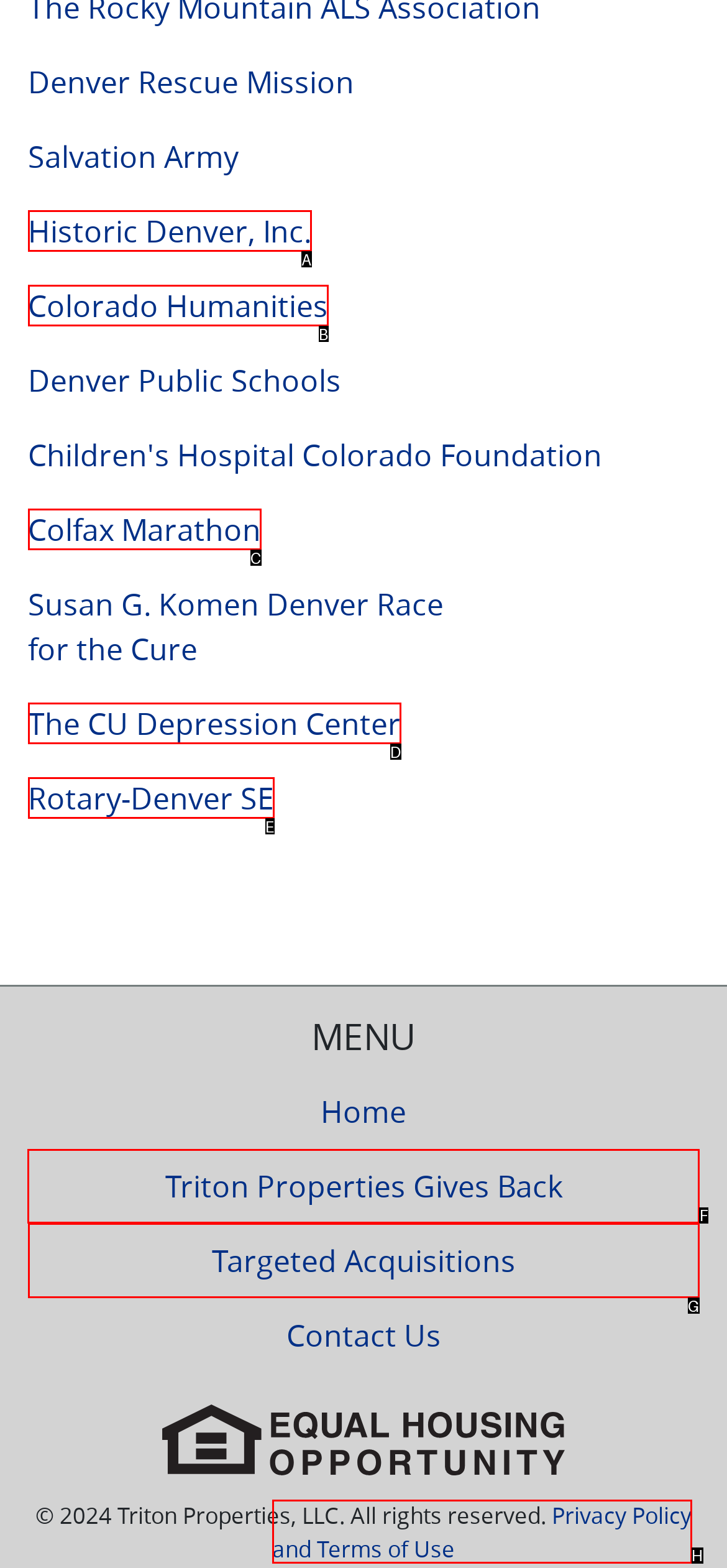Identify the correct HTML element to click to accomplish this task: add to wishlist
Respond with the letter corresponding to the correct choice.

None